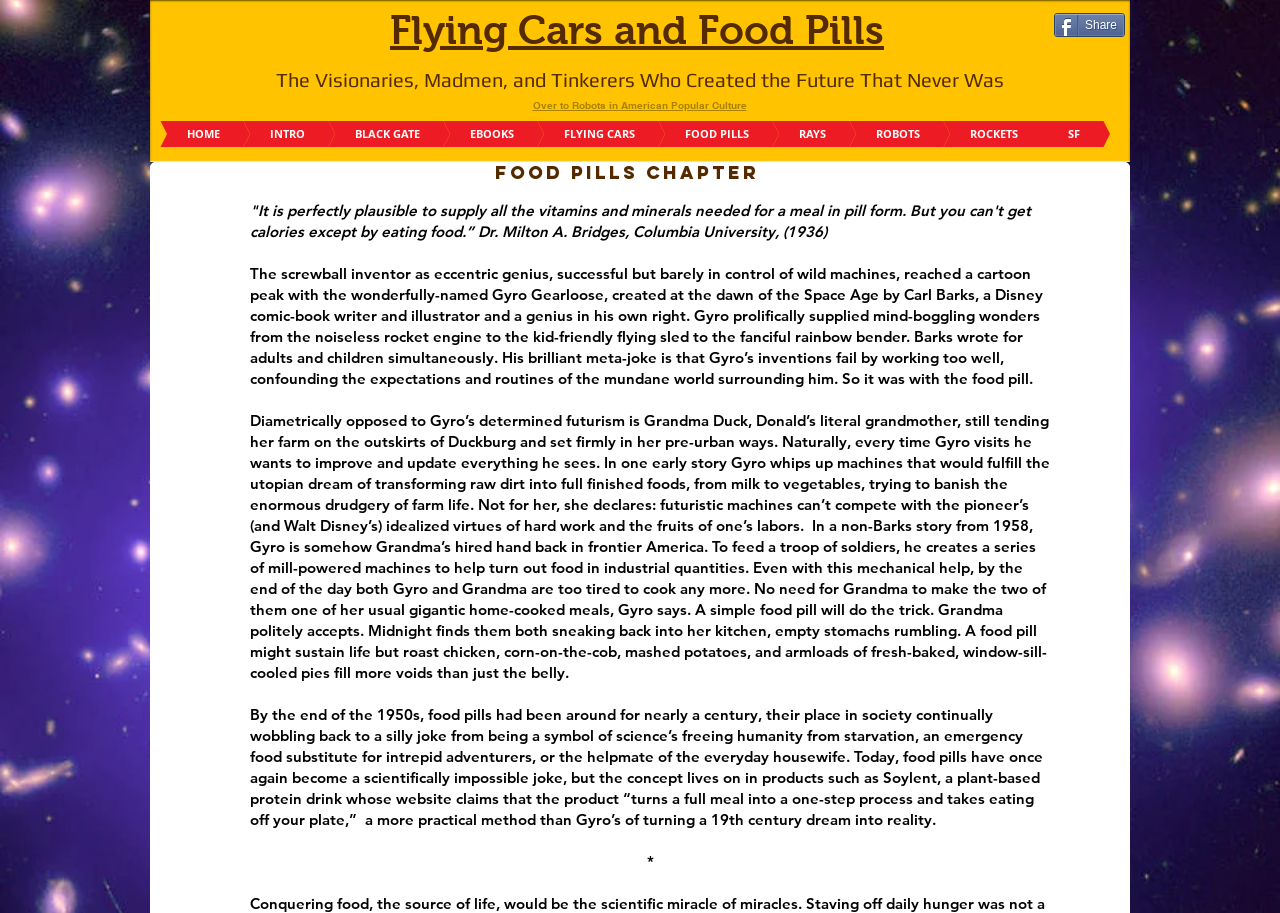Refer to the element description BLACK GATE and identify the corresponding bounding box in the screenshot. Format the coordinates as (top-left x, top-left y, bottom-right x, bottom-right y) with values in the range of 0 to 1.

[0.207, 0.133, 0.352, 0.161]